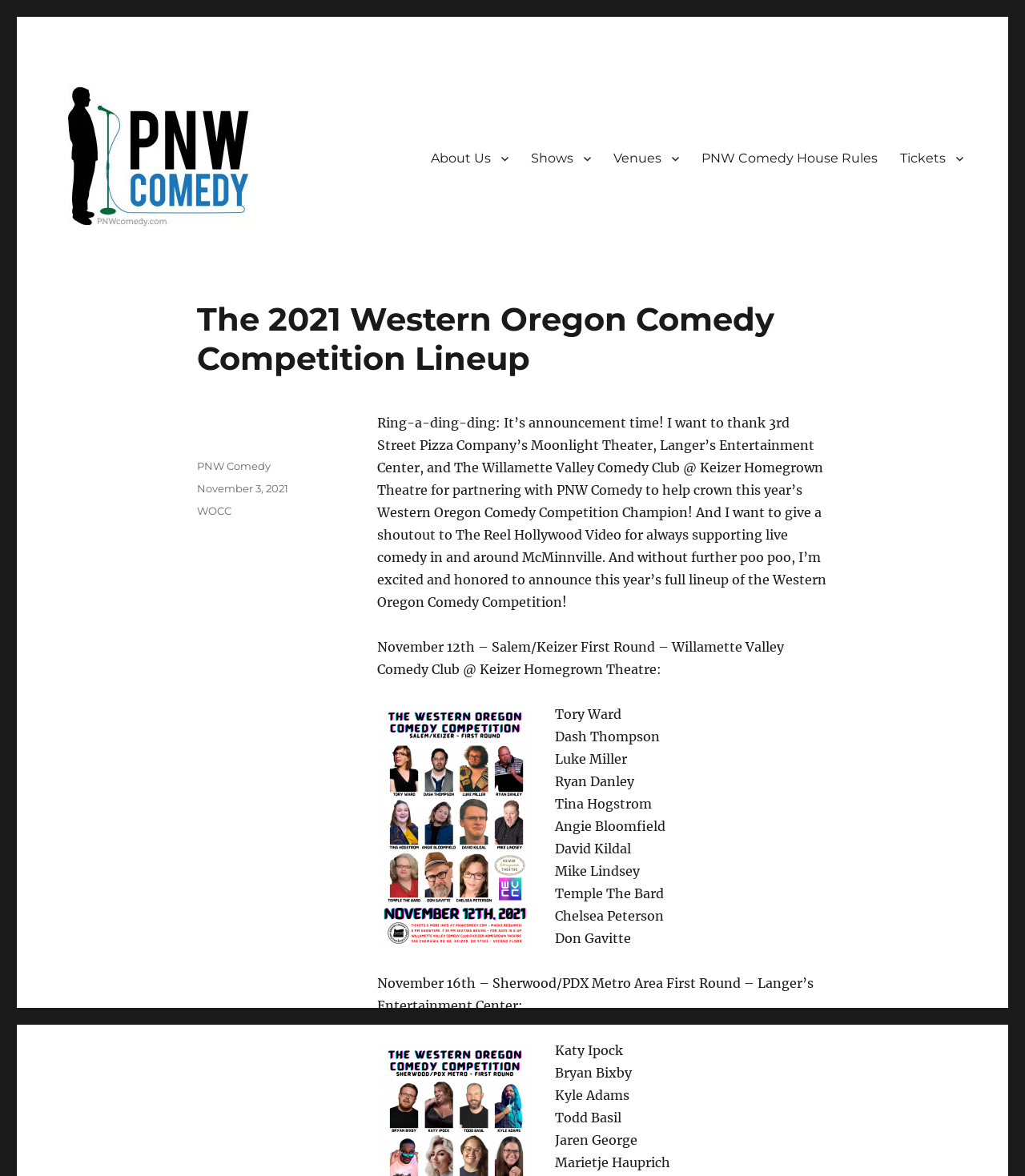Show the bounding box coordinates for the element that needs to be clicked to execute the following instruction: "Click the 'Blog' link". Provide the coordinates in the form of four float numbers between 0 and 1, i.e., [left, top, right, bottom].

None